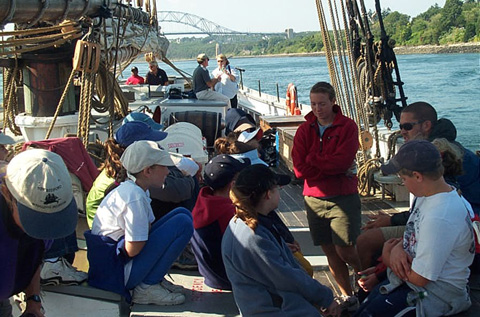What is the body of water visible in the background? From the image, respond with a single word or brief phrase.

Cape Cod Canal